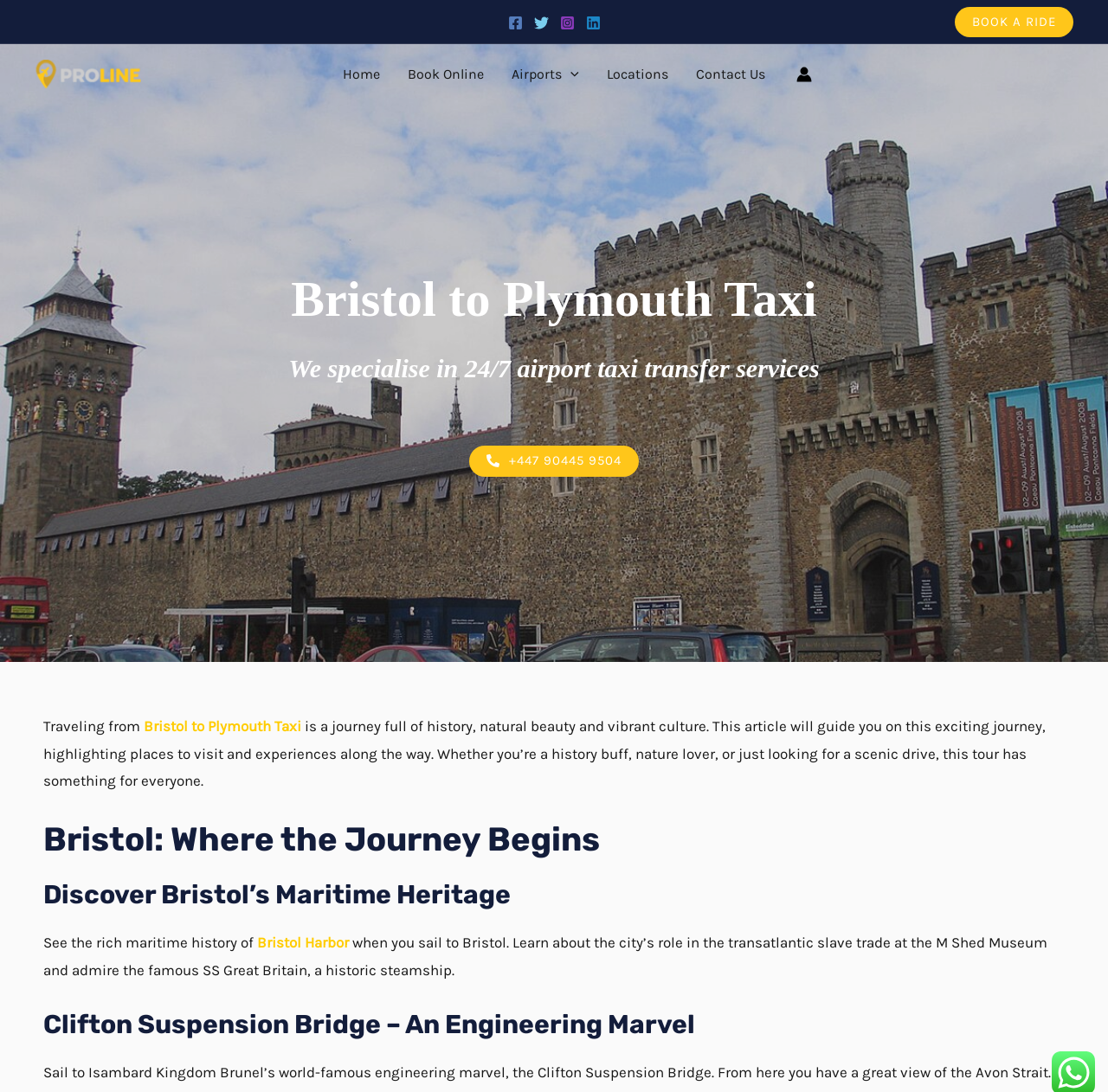What is the name of the famous steamship mentioned in the article?
Based on the visual information, provide a detailed and comprehensive answer.

I found the answer by looking at the static text element with the text 'admire the famous SS Great Britain, a historic steamship' which is located in the middle of the webpage, indicating that SS Great Britain is the name of the famous steamship mentioned in the article.